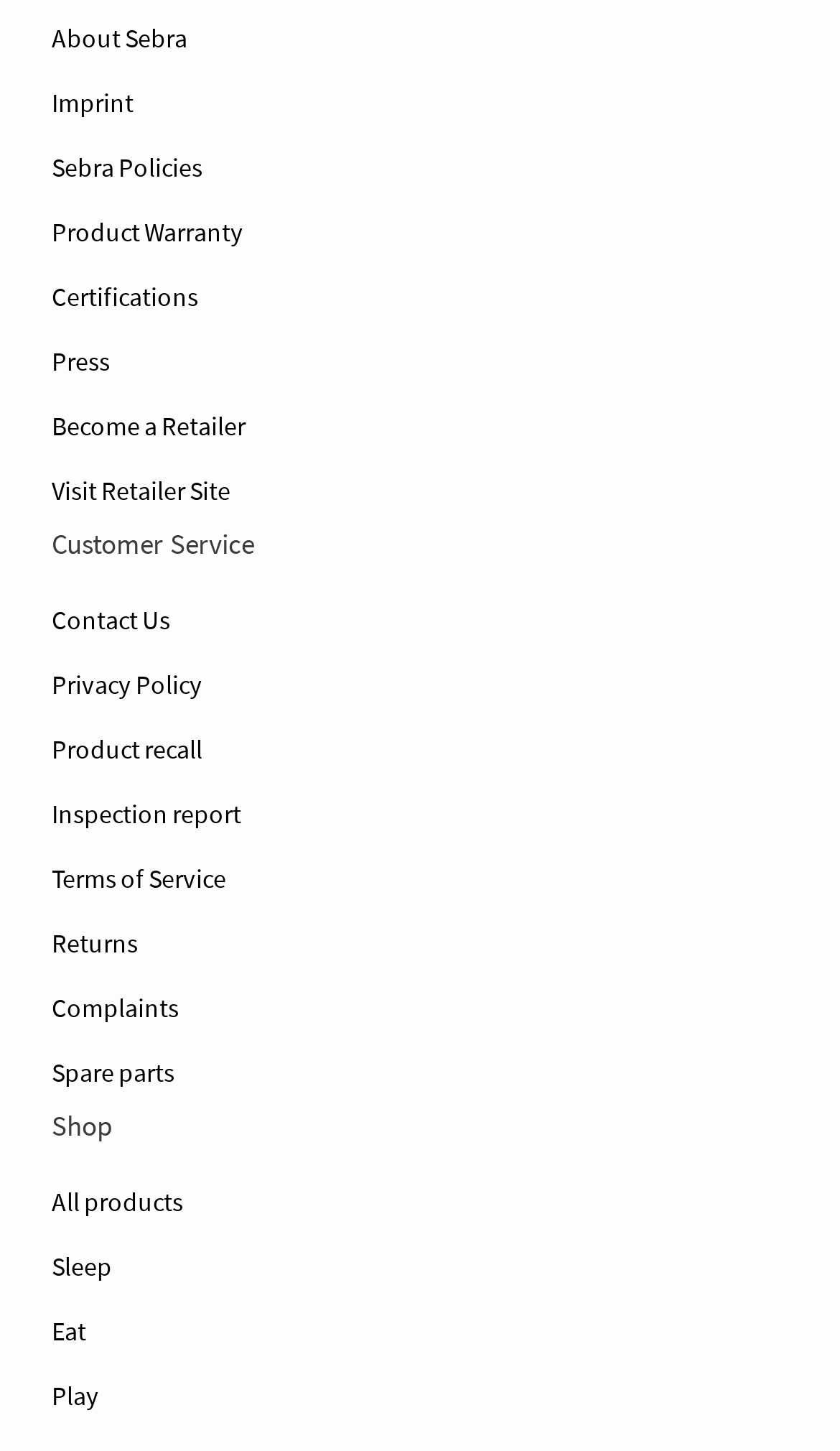What is the last link in the 'Customer Service' section?
Based on the screenshot, answer the question with a single word or phrase.

Spare parts